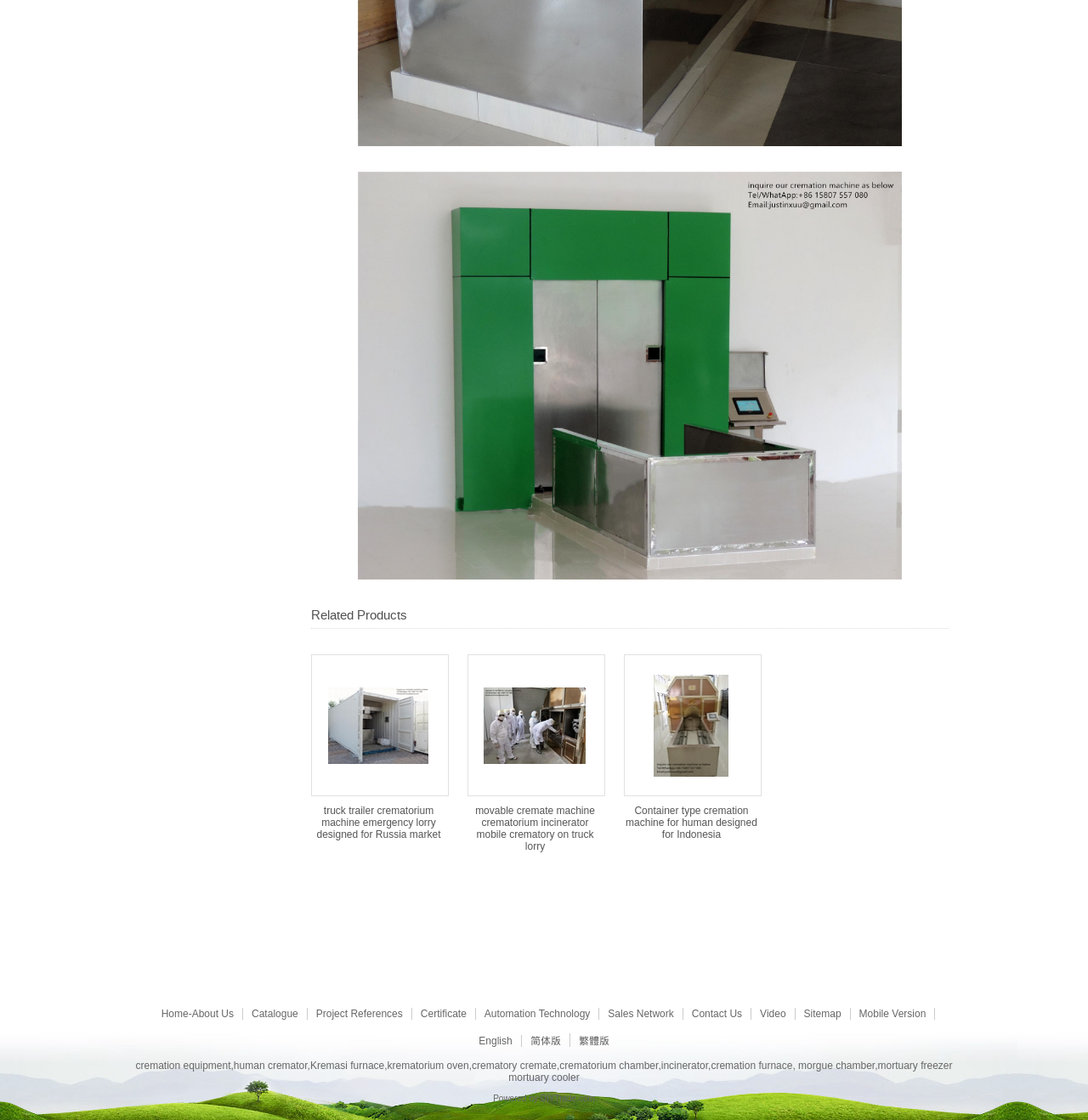Please identify the bounding box coordinates of the clickable element to fulfill the following instruction: "Click on 'Related Products'". The coordinates should be four float numbers between 0 and 1, i.e., [left, top, right, bottom].

[0.286, 0.542, 0.871, 0.561]